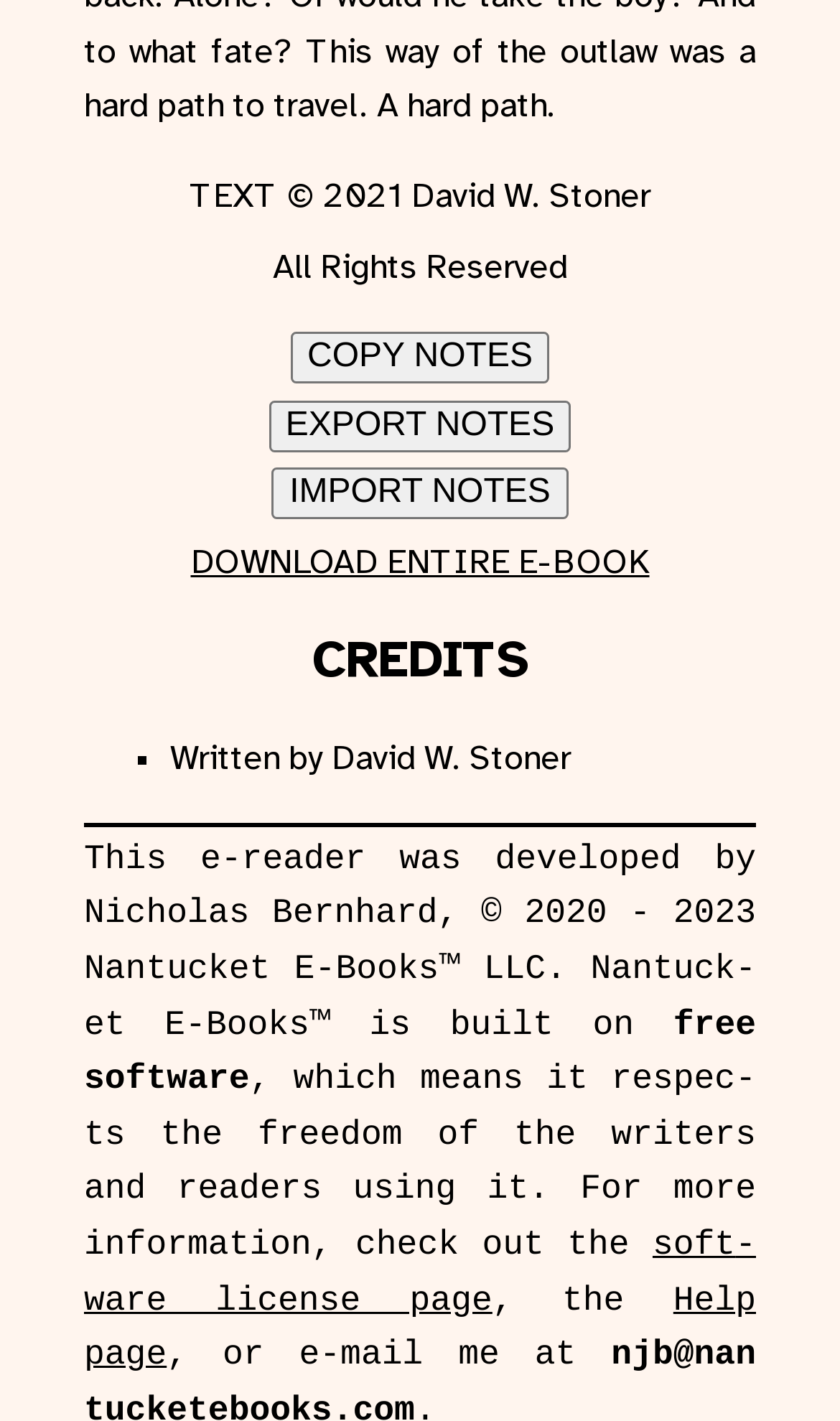Determine the bounding box coordinates of the UI element described below. Use the format (top-left x, top-left y, bottom-right x, bottom-right y) with floating point numbers between 0 and 1: aria-label="Search"

None